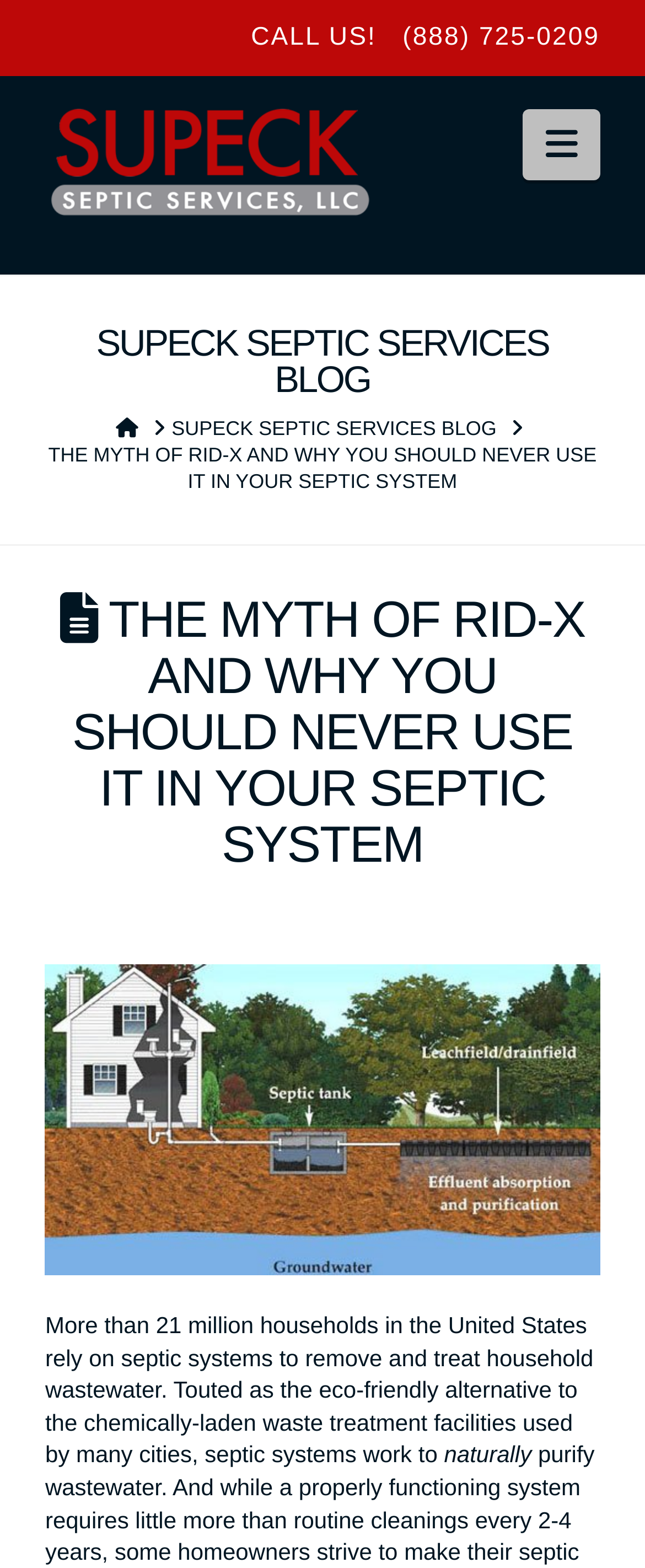How many links are in the breadcrumb navigation?
Look at the image and respond with a one-word or short phrase answer.

3